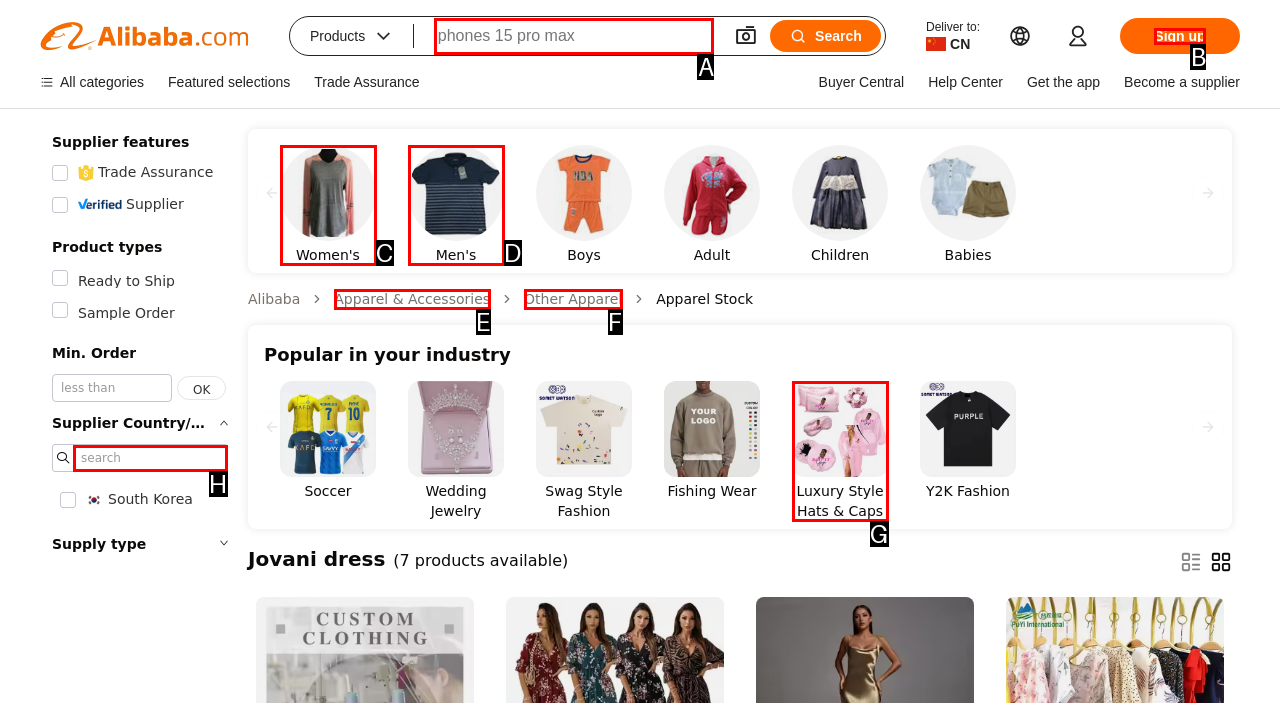From the given choices, which option should you click to complete this task: Sign up? Answer with the letter of the correct option.

B